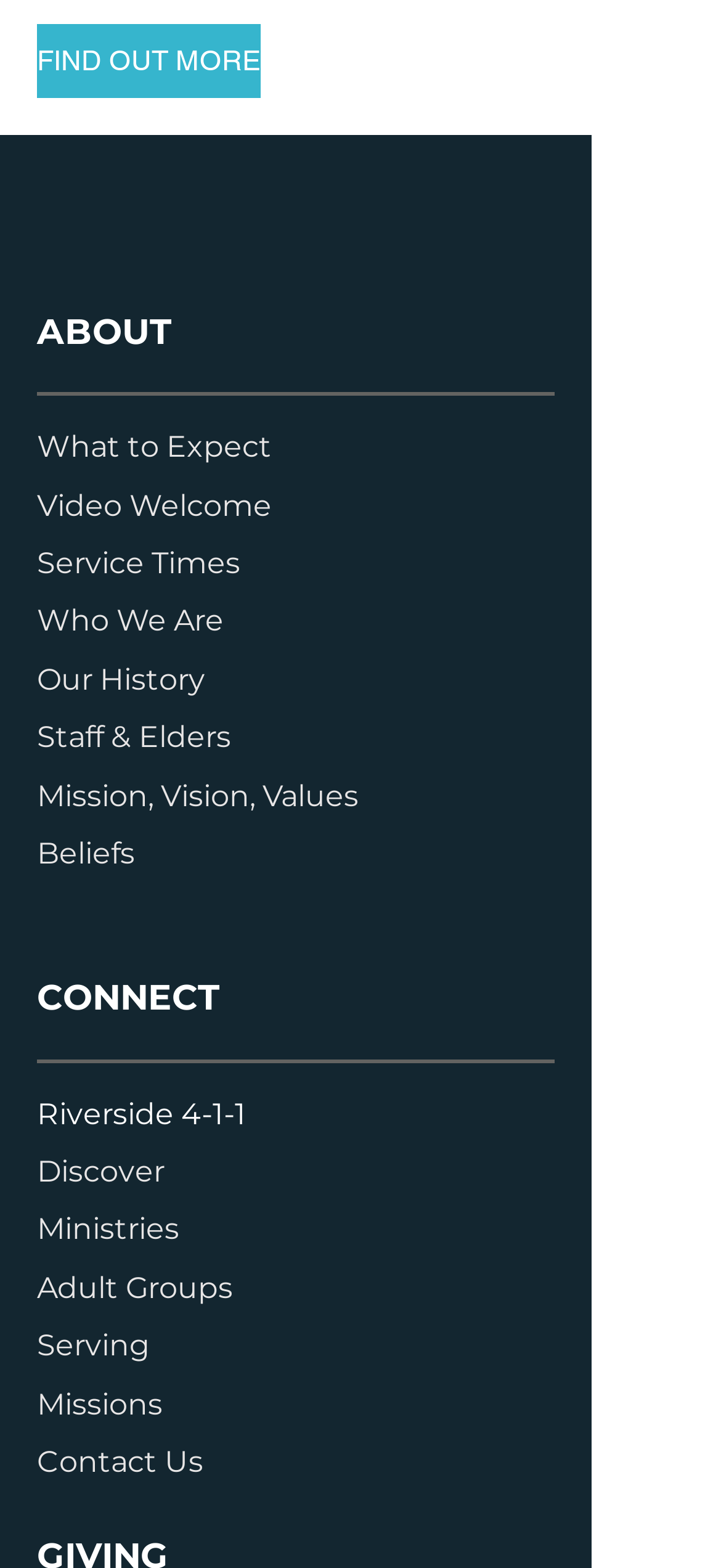Can you provide the bounding box coordinates for the element that should be clicked to implement the instruction: "Contact Us"?

[0.051, 0.921, 0.282, 0.943]